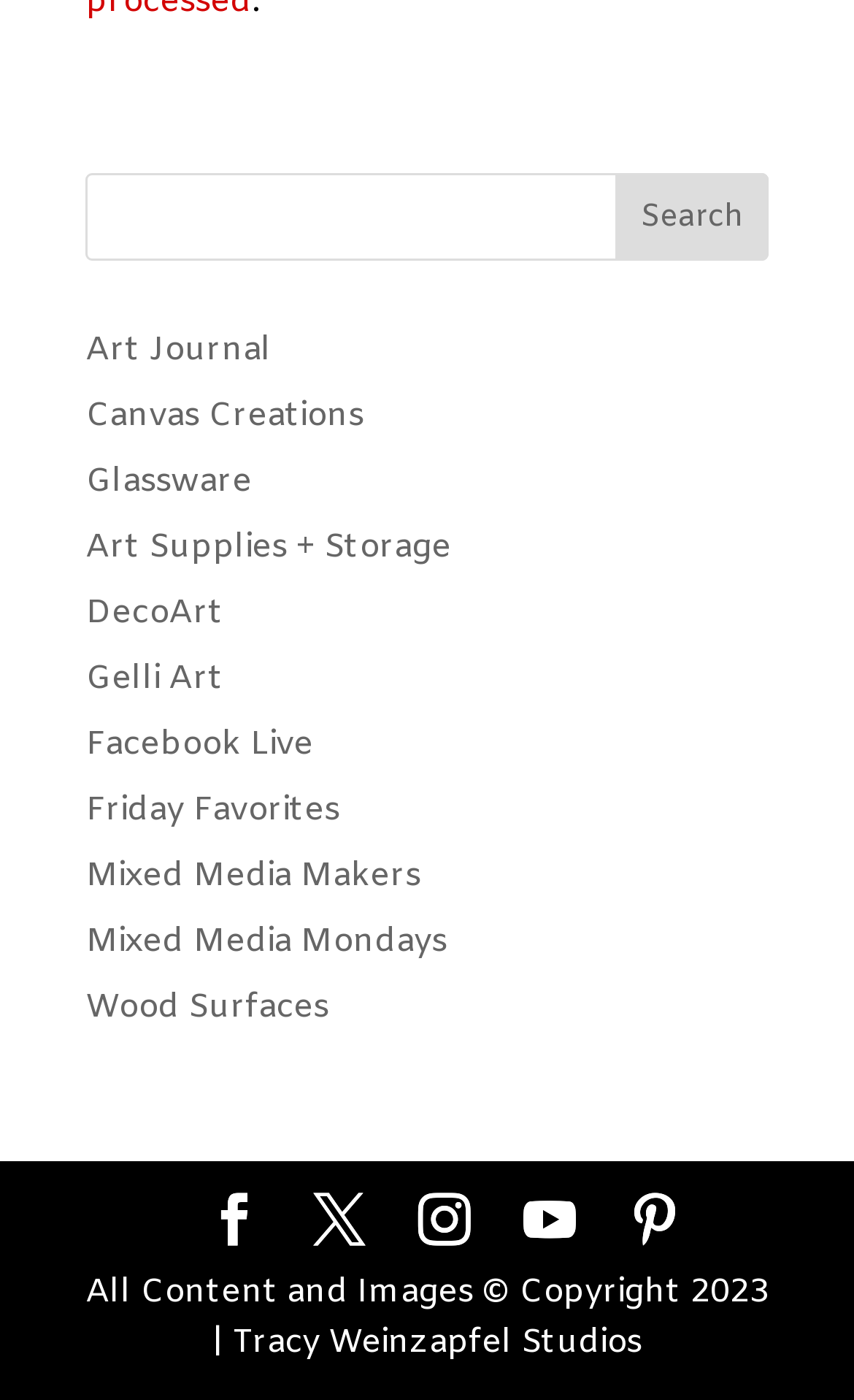Locate the bounding box coordinates of the element you need to click to accomplish the task described by this instruction: "visit Facebook Live".

[0.1, 0.517, 0.367, 0.548]